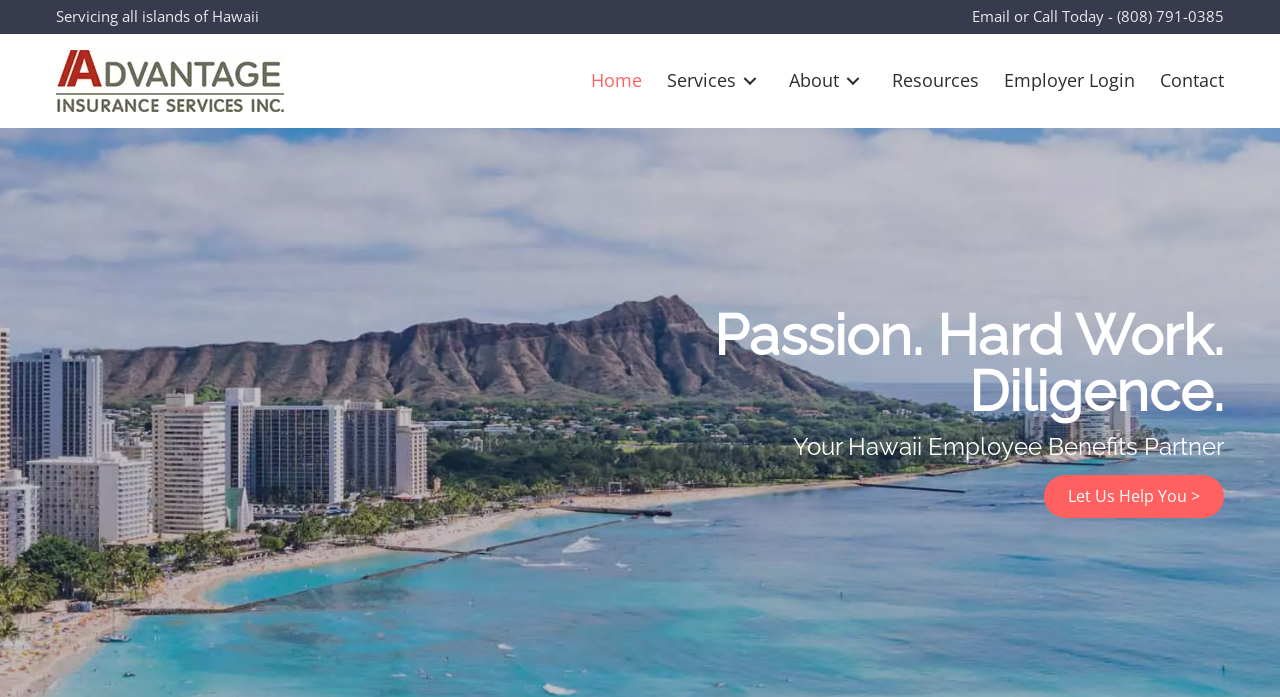Please specify the bounding box coordinates in the format (top-left x, top-left y, bottom-right x, bottom-right y), with all values as floating point numbers between 0 and 1. Identify the bounding box of the UI element described by: alt="adv logo" title="Print"

[0.044, 0.095, 0.222, 0.13]